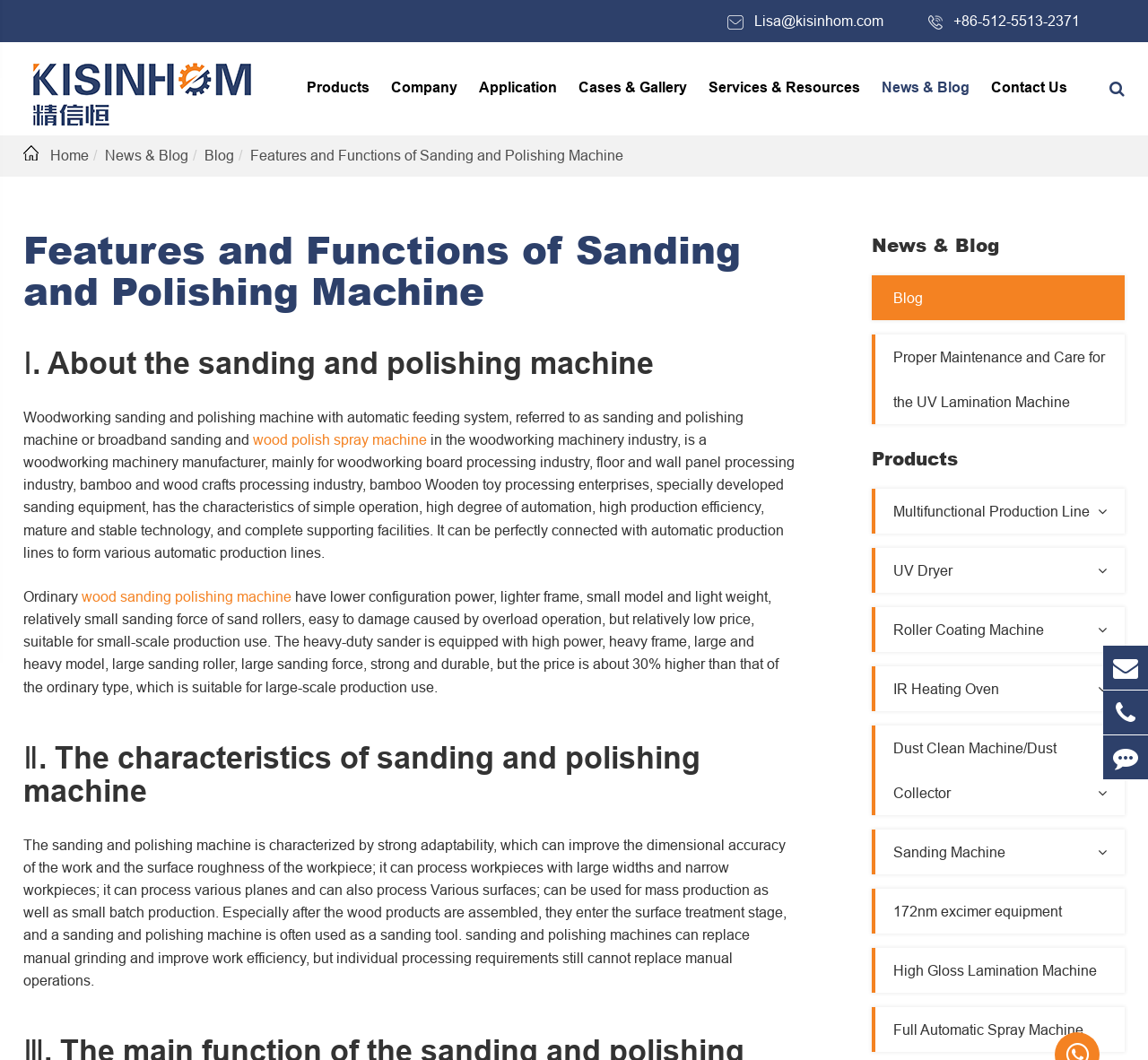Find the bounding box coordinates for the UI element that matches this description: "wood sanding polishing machine".

[0.071, 0.555, 0.254, 0.57]